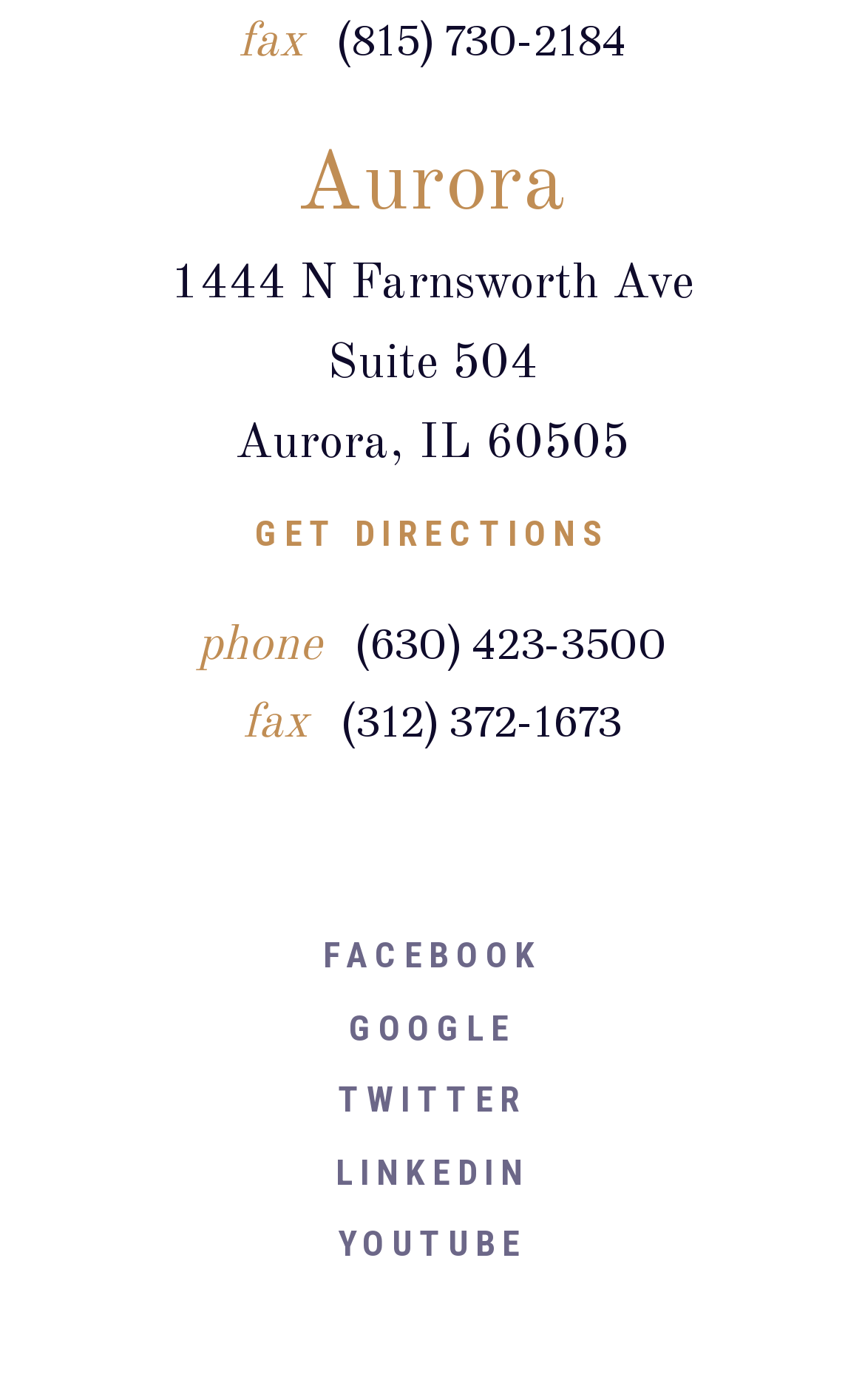Highlight the bounding box coordinates of the element you need to click to perform the following instruction: "Visit the company's Facebook page."

[0.051, 0.658, 0.949, 0.709]